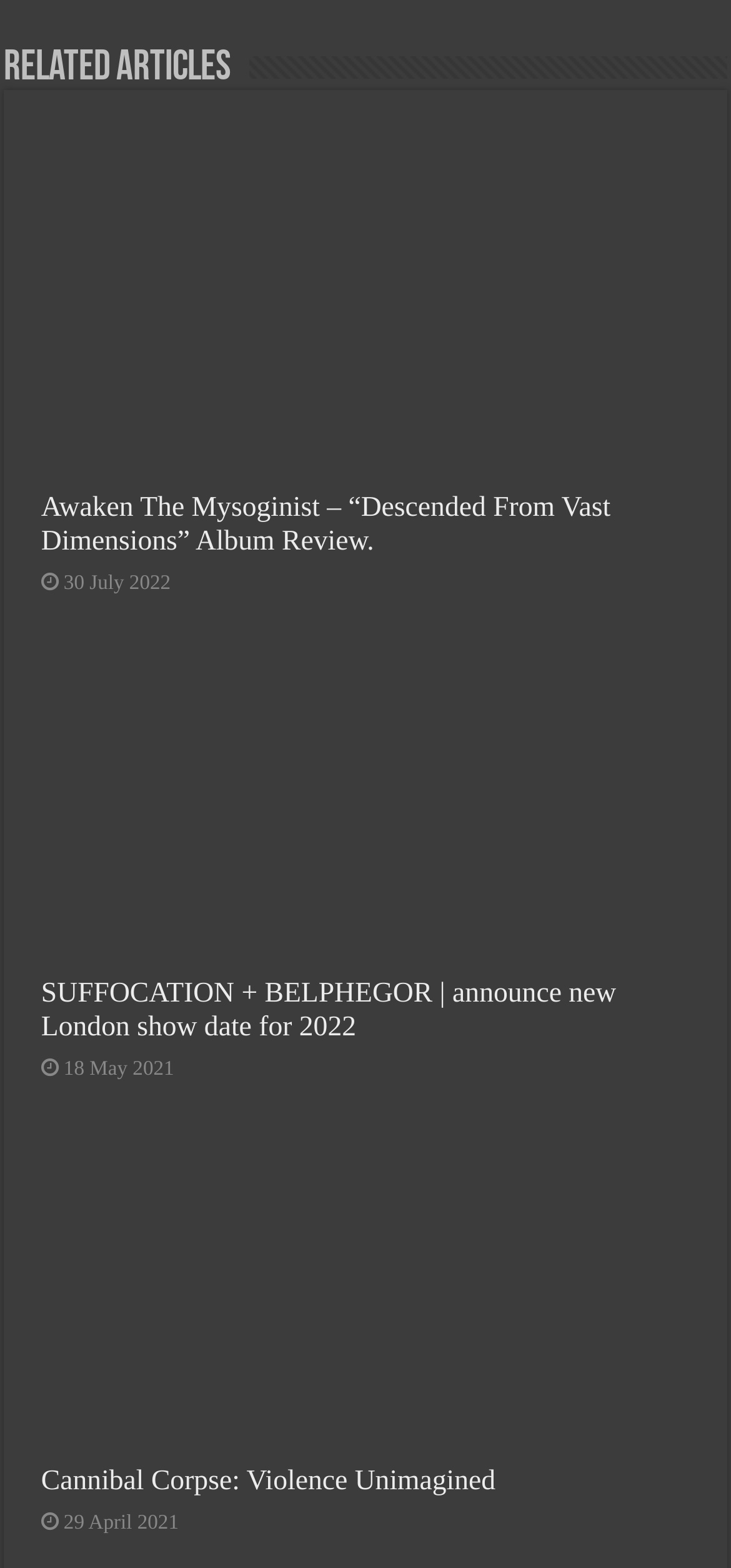What is the date of the latest article? Examine the screenshot and reply using just one word or a brief phrase.

30 July 2022